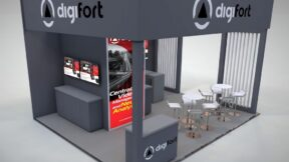Using details from the image, please answer the following question comprehensively:
What is the purpose of the seating arrangements?

The stylish seating arrangements surrounding the booth are designed to provide a comfortable space for attendees to engage with Digifort representatives, fostering discussions about innovative security solutions in a professional environment.